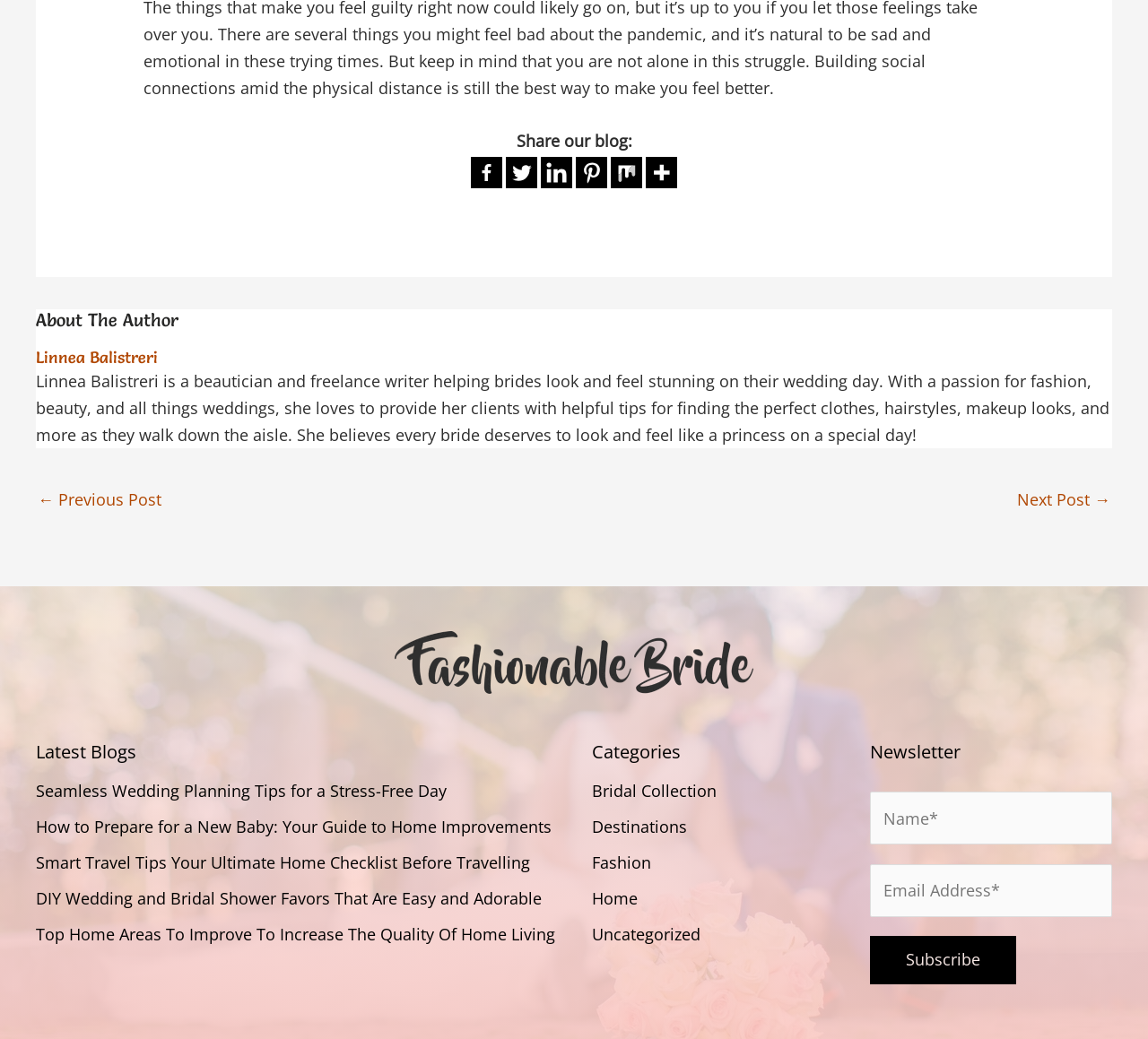Identify the bounding box coordinates for the UI element described as follows: title="More". Use the format (top-left x, top-left y, bottom-right x, bottom-right y) and ensure all values are floating point numbers between 0 and 1.

[0.562, 0.151, 0.59, 0.181]